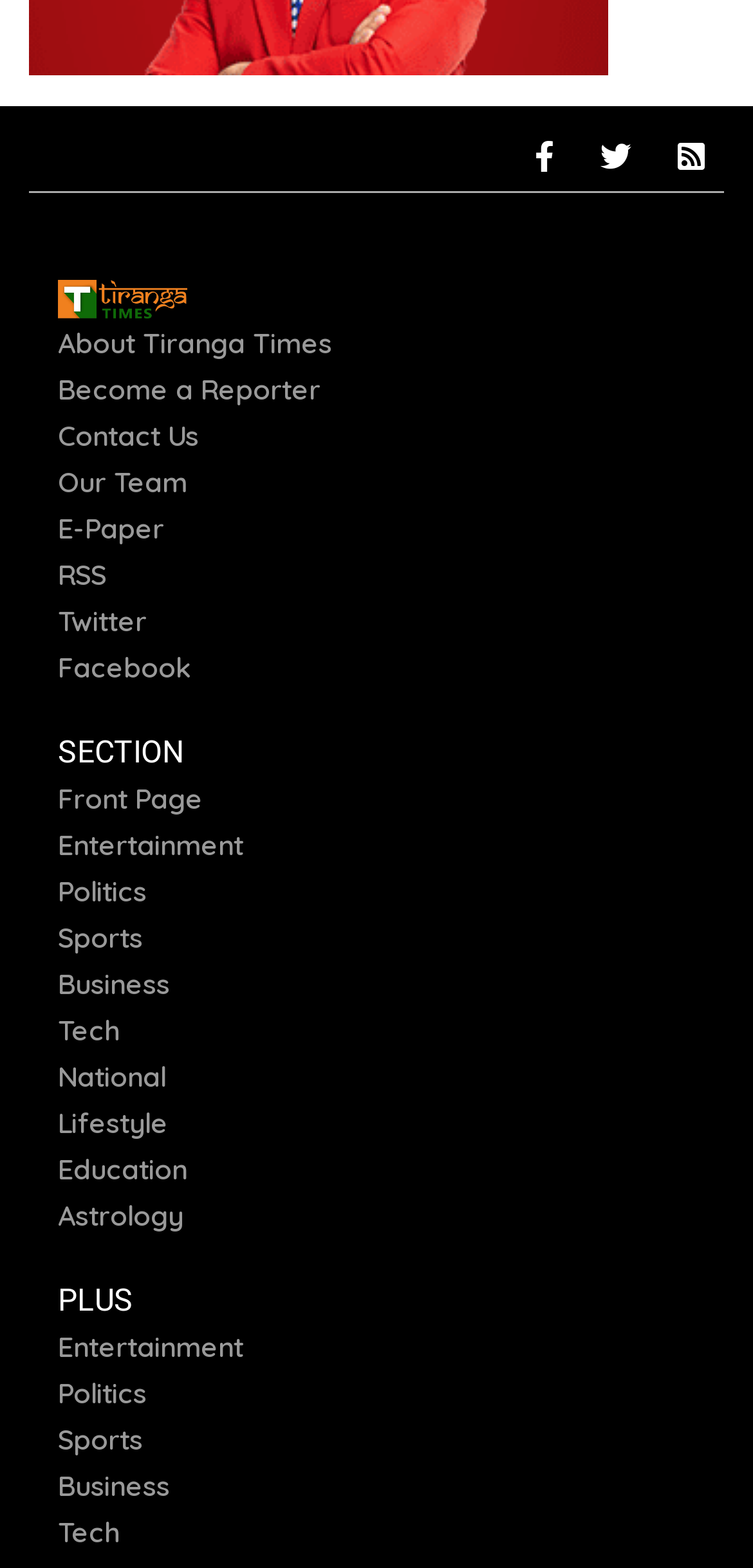Utilize the information from the image to answer the question in detail:
How many sections are available on the webpage?

I identified two sections on the webpage, namely 'SECTION' and 'PLUS', which are separated by a distinct visual separator.